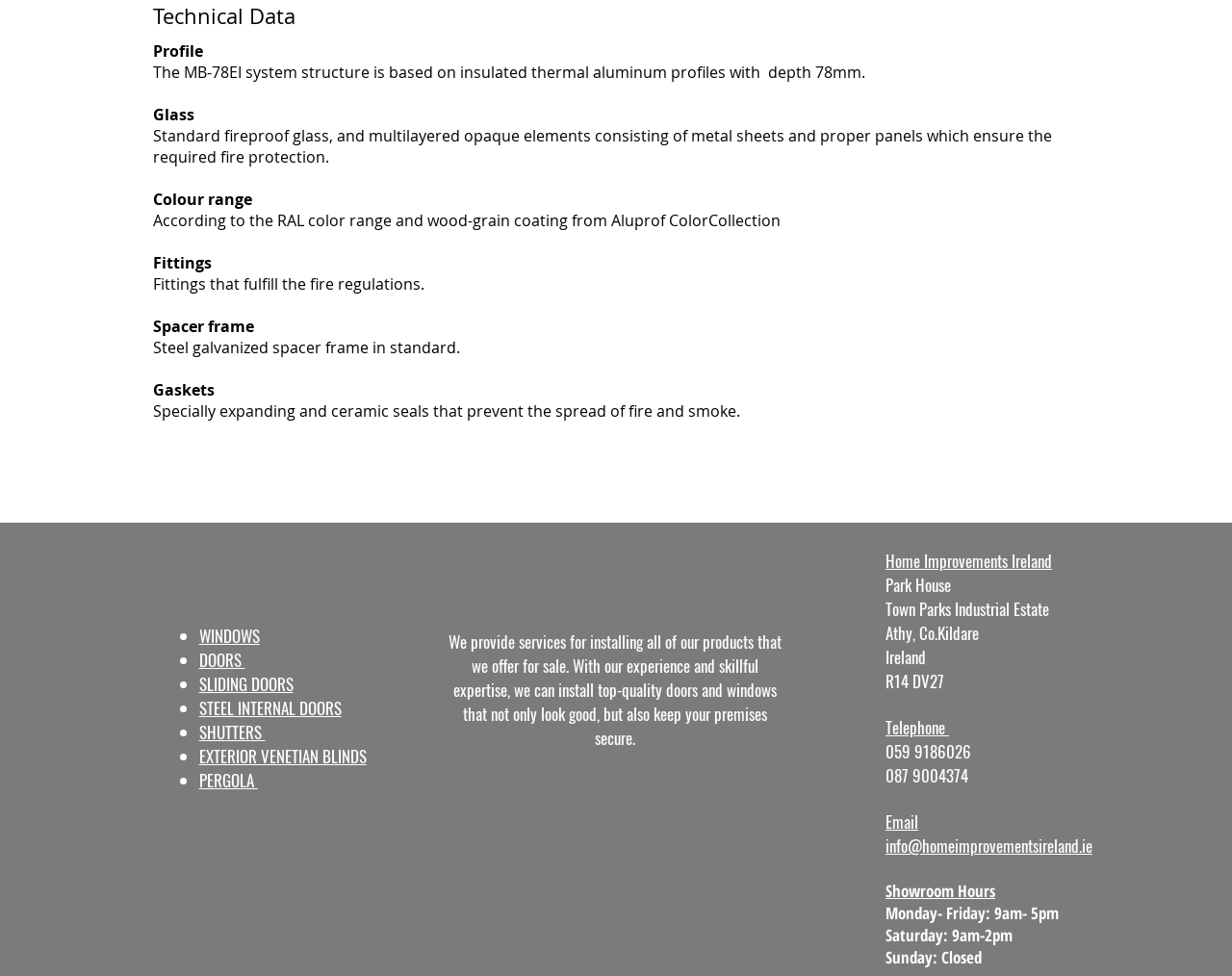Provide the bounding box coordinates for the area that should be clicked to complete the instruction: "Click on WINDOWS".

[0.161, 0.642, 0.211, 0.663]